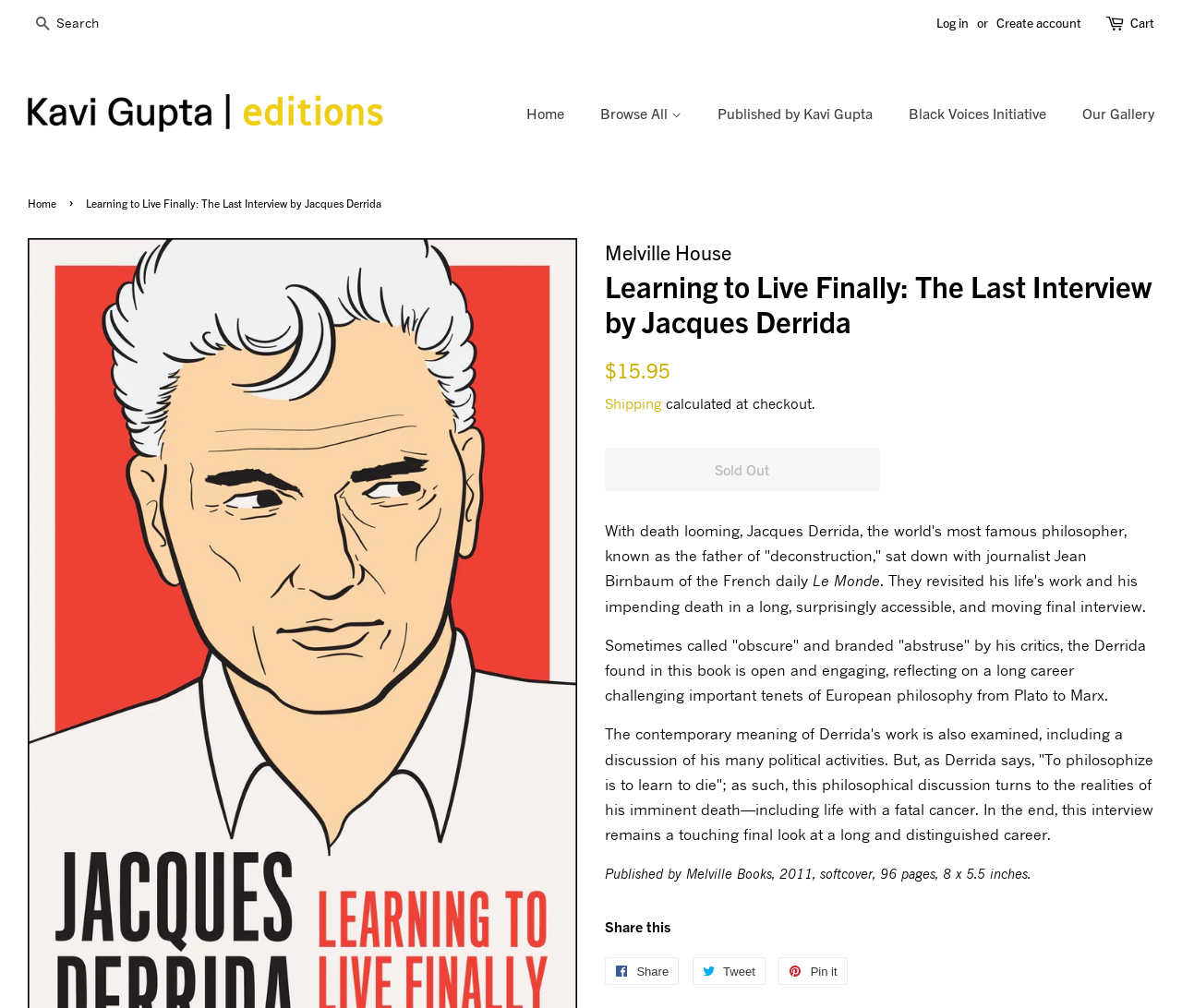Generate a thorough description of the webpage.

This webpage is about a book titled "Learning to Live Finally: The Last Interview by Jacques Derrida" published by Melville House. At the top, there is a search bar and a login/create account section. Below that, there is a navigation menu with links to different sections of the website, including "Home", "Browse All", and "Our Gallery".

The main content of the page is divided into two sections. On the left, there is a section with the book's title, author, and publisher, along with a brief description of the book. On the right, there is a section with the book's price, shipping information, and a "Sold Out" button.

Below the main content, there is a section with a longer description of the book, including an excerpt from the interview with Jacques Derrida. This section also includes information about the book's publication, including the publisher, publication date, and physical dimensions.

At the bottom of the page, there is a separator line, followed by a "Share this" section with links to share the book on social media platforms such as Facebook, Twitter, and Pinterest.

There are 9 links in the navigation menu, 2 links in the top-right corner, and 7 links in the "Share this" section. There are also 2 images on the page, one of which is the book's cover.